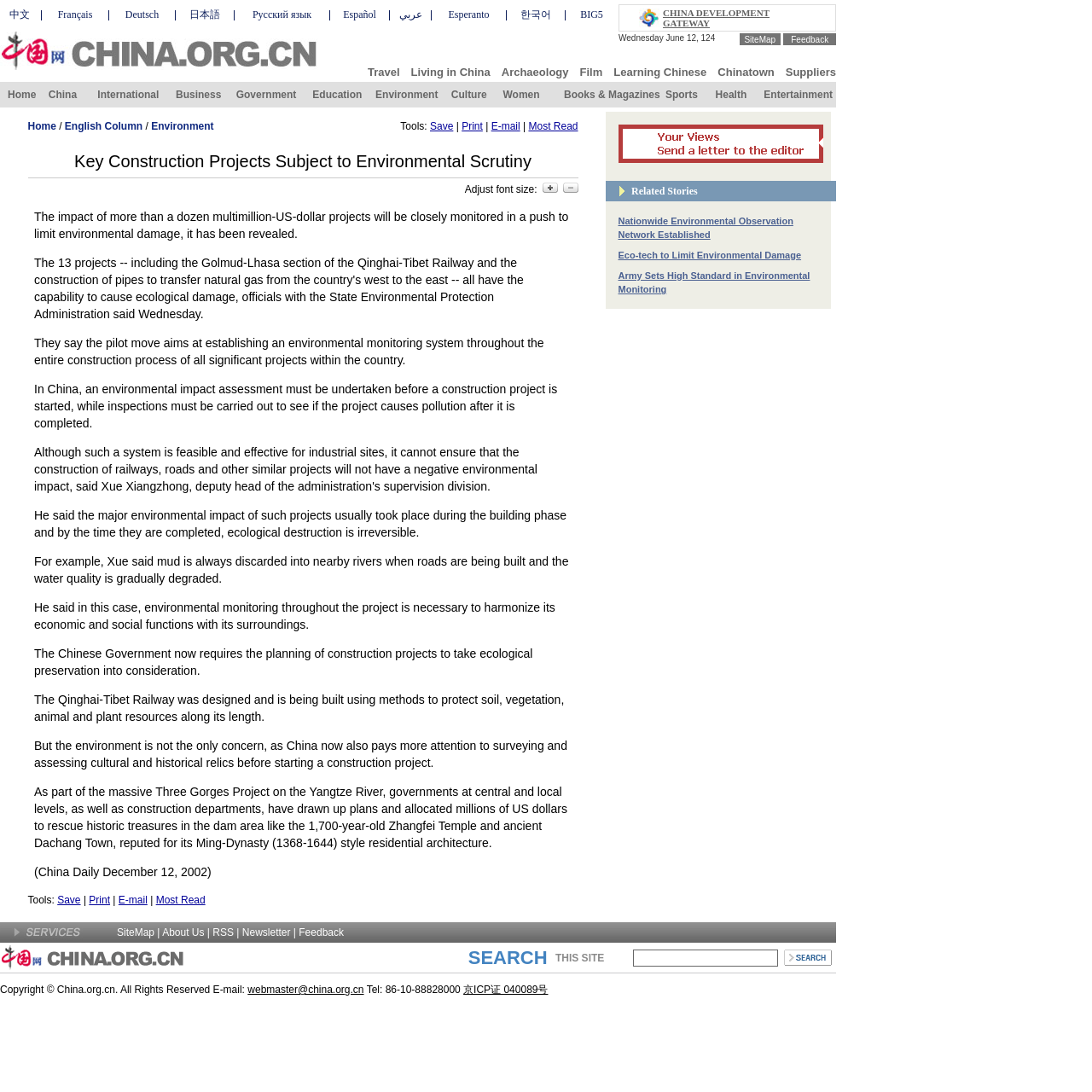Find the bounding box coordinates of the element I should click to carry out the following instruction: "Click on CHINA DEVELOPMENT GATEWAY".

[0.607, 0.007, 0.705, 0.026]